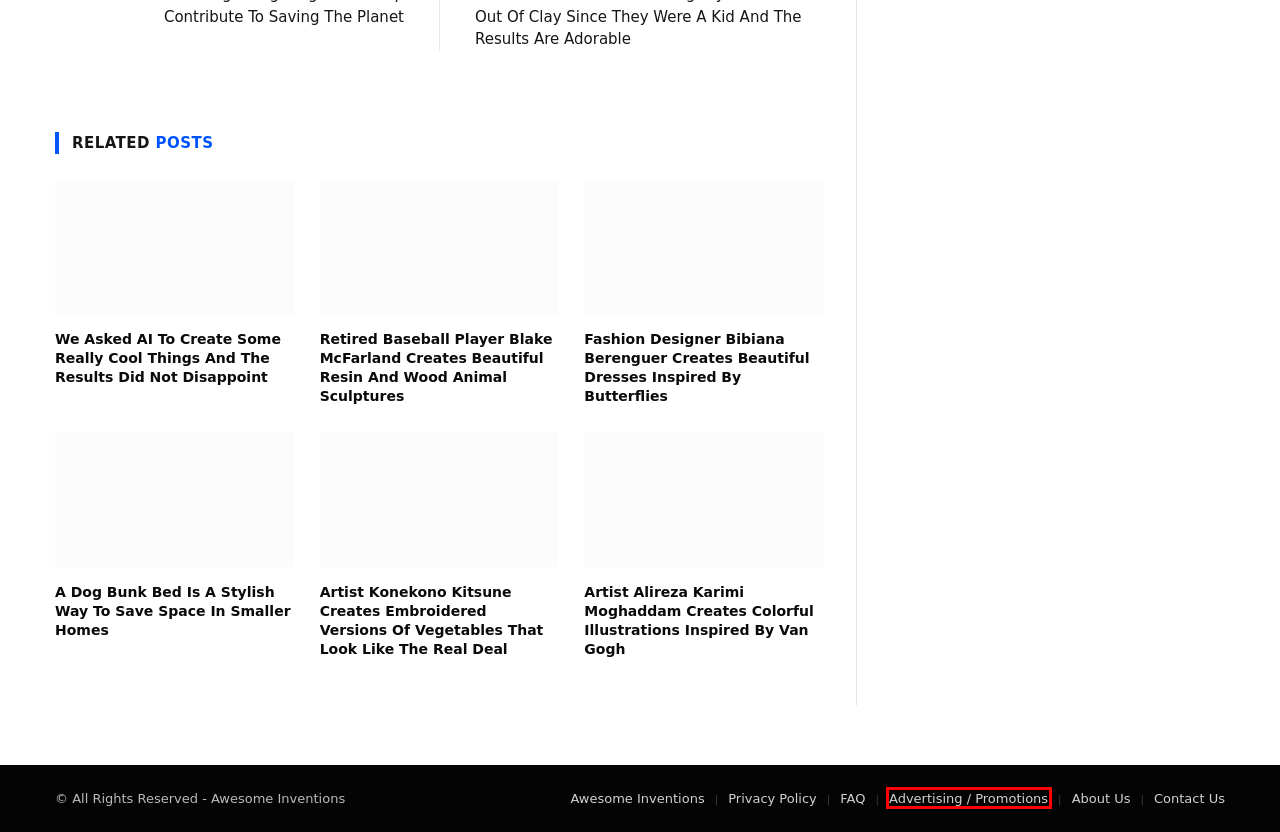Review the screenshot of a webpage that includes a red bounding box. Choose the webpage description that best matches the new webpage displayed after clicking the element within the bounding box. Here are the candidates:
A. Contact Us
B. About Us
C. Retired Baseball Player Blake McFarland Creates Beautiful Resin And Wood Animal Sculptures
D. Advertising/Promotions
E. A Dog Bunk Bed Is A Stylish Way To Save Space In Smaller Homes
F. Fashion Designer Bibiana Berenguer Creates Beautiful Dresses Inspired By Butterflies
G. Artist Konekono Kitsune Creates Embroidered Versions Of Vegetables That Look Like The Real Deal
H. Privacy Policy

D